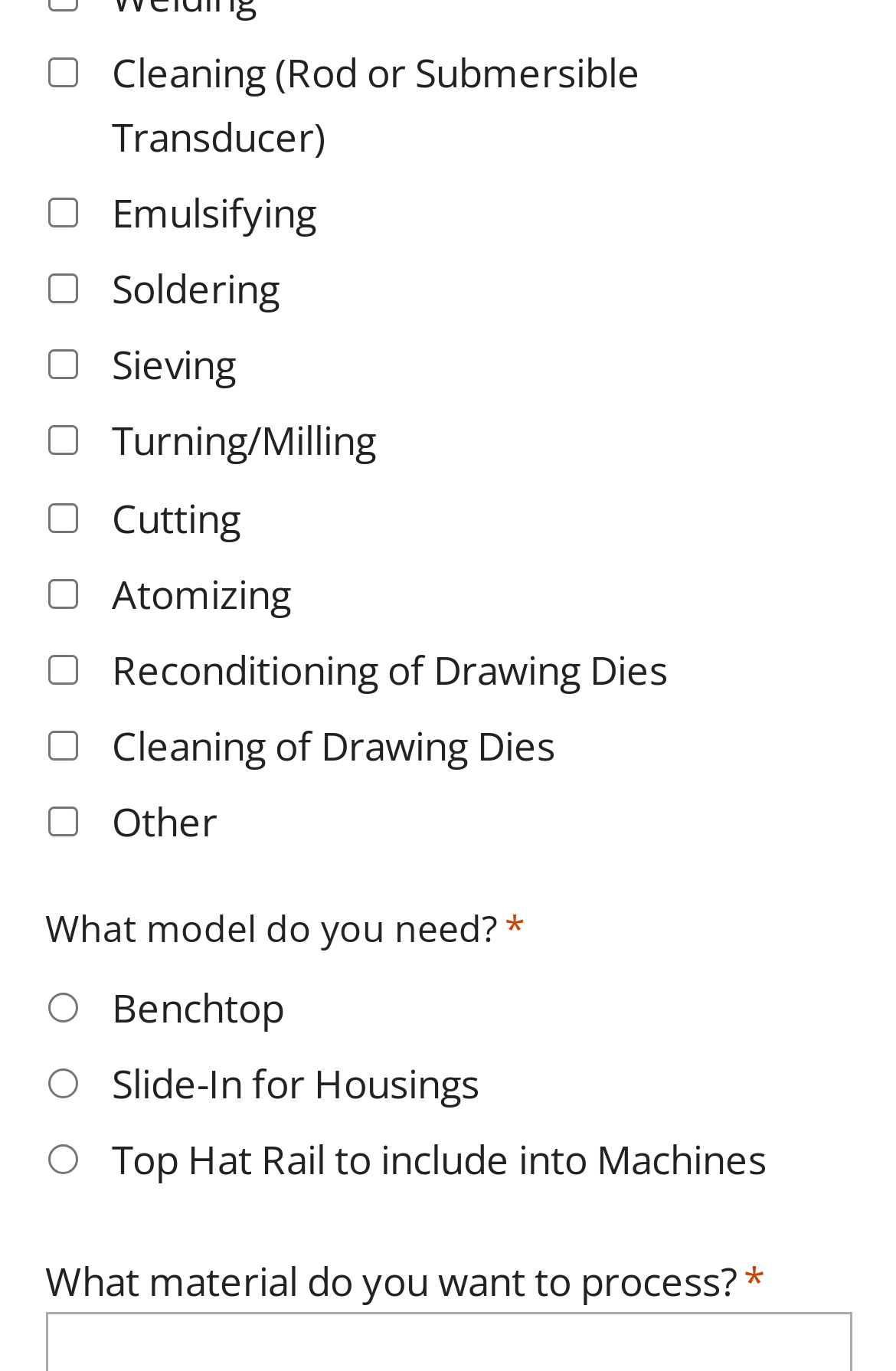What is the purpose of the checkboxes?
Please provide a single word or phrase as your answer based on the image.

Selecting processing methods